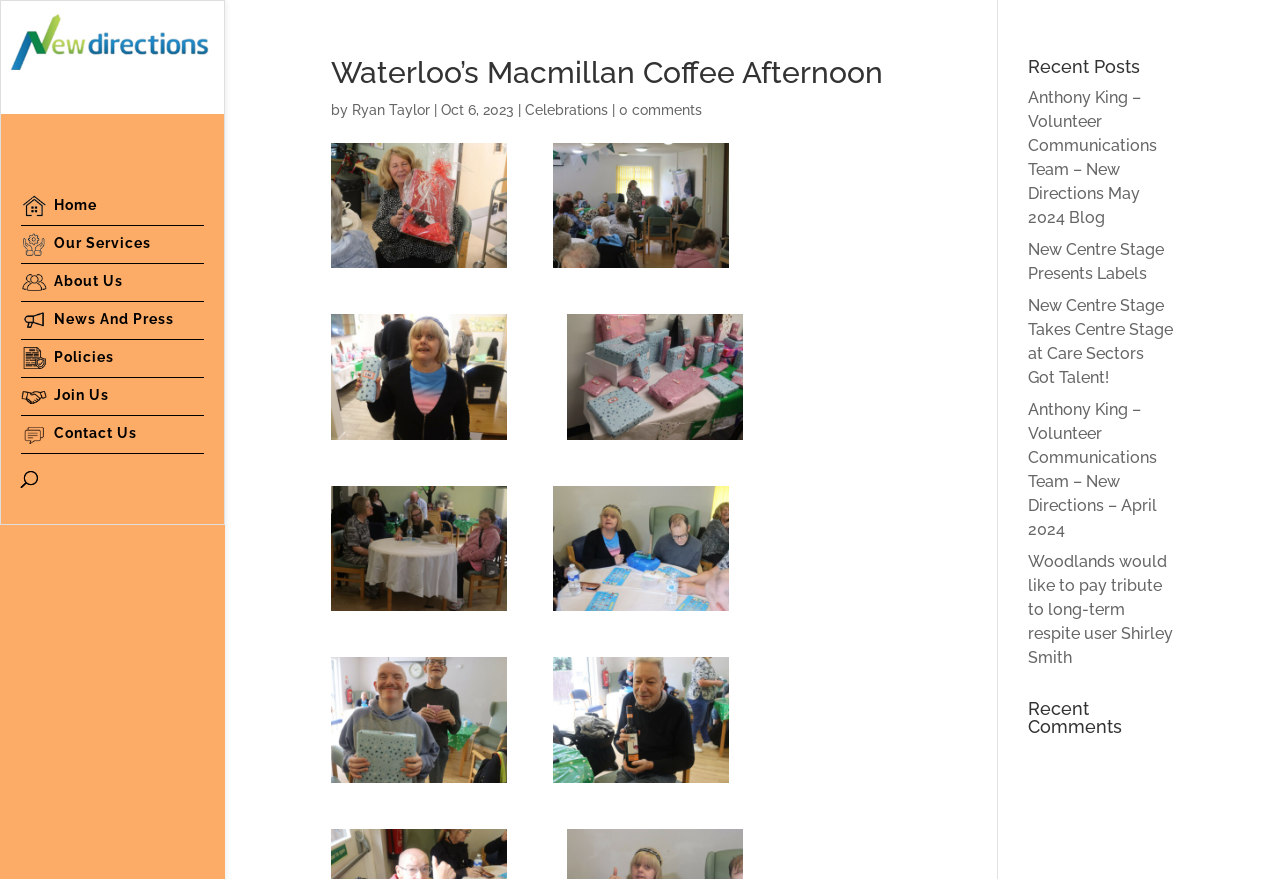Identify the bounding box coordinates of the region I need to click to complete this instruction: "read Anthony King’s blog".

[0.803, 0.1, 0.904, 0.258]